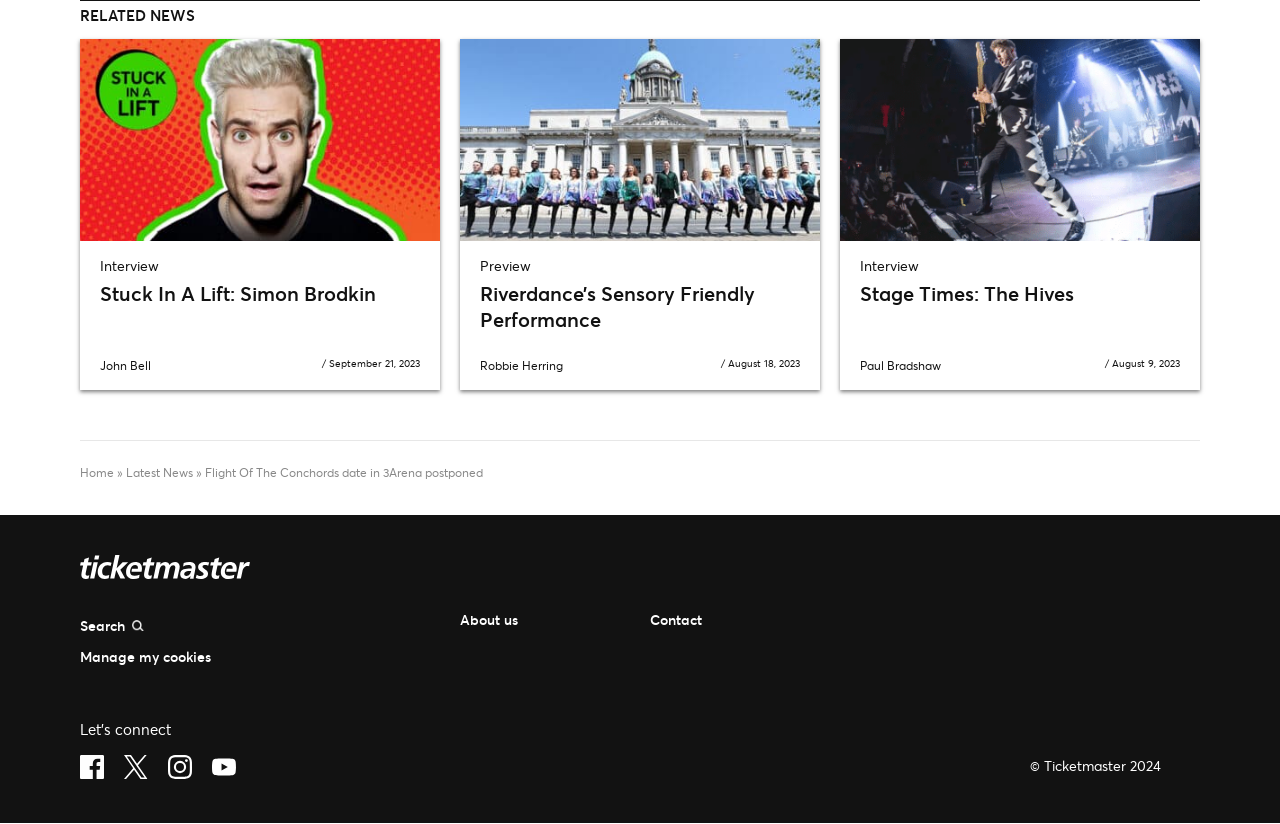What is the date of the article 'Stuck In A Lift: Simon Brodkin'? Look at the image and give a one-word or short phrase answer.

September 21, 2023